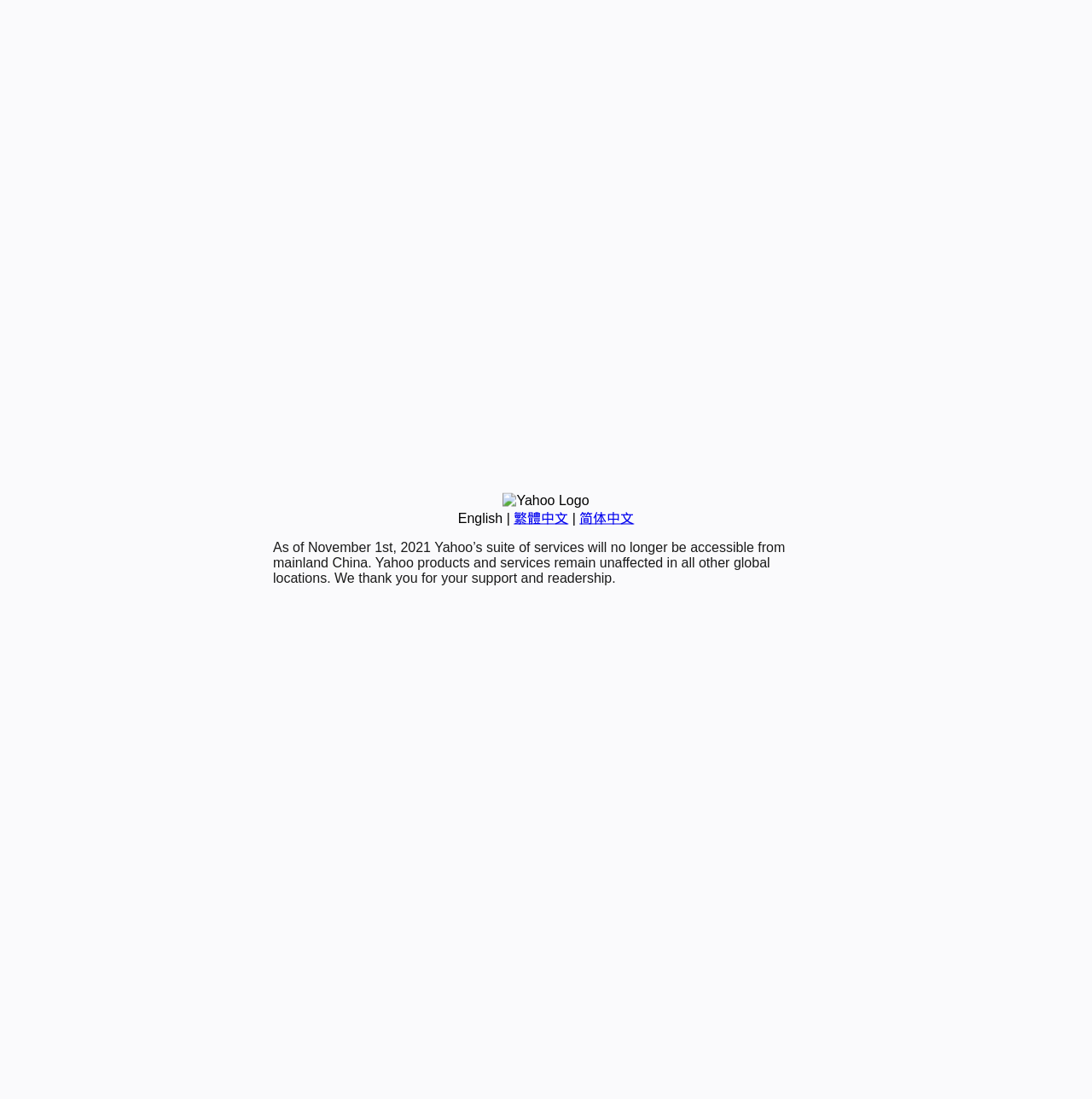Based on the element description "简体中文", predict the bounding box coordinates of the UI element.

[0.531, 0.465, 0.581, 0.478]